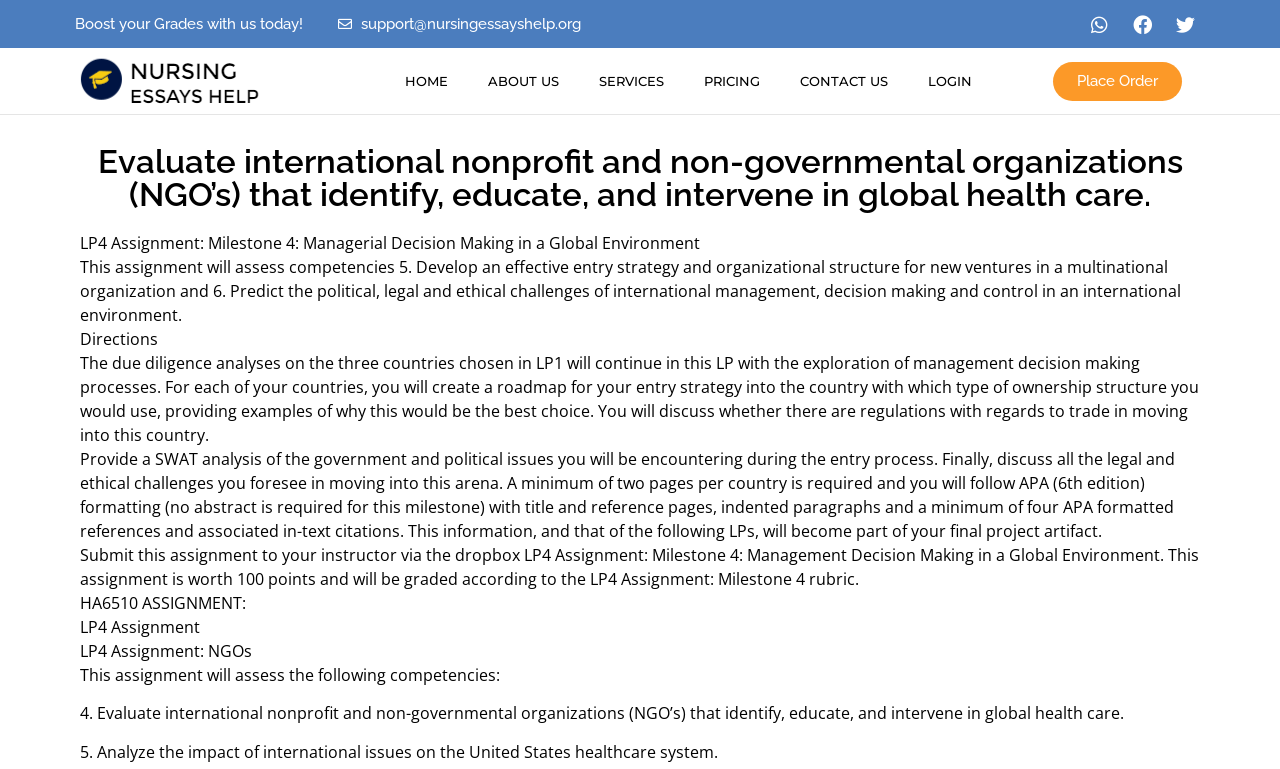Provide the bounding box coordinates of the section that needs to be clicked to accomplish the following instruction: "Click on the '' link."

[0.062, 0.075, 0.202, 0.135]